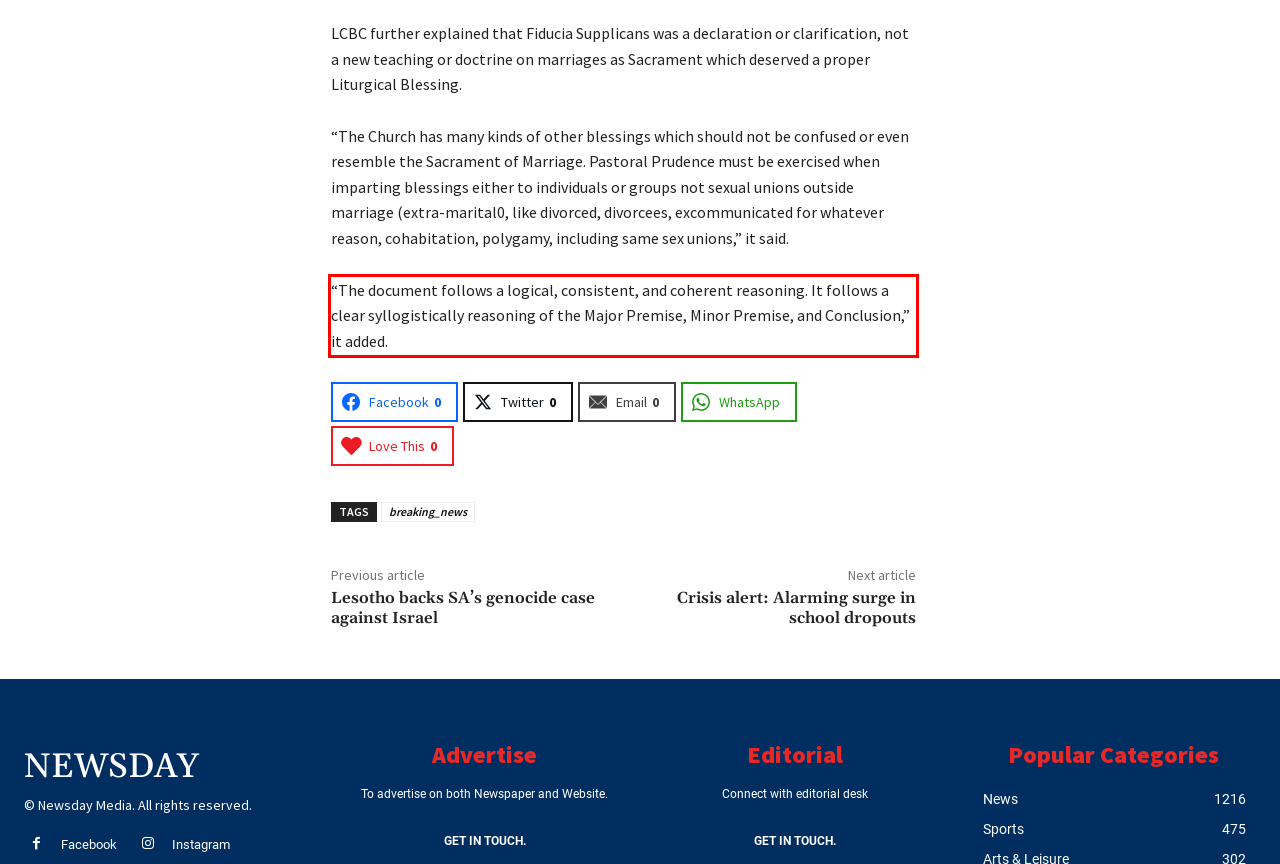Review the webpage screenshot provided, and perform OCR to extract the text from the red bounding box.

“The document follows a logical, consistent, and coherent reasoning. It follows a clear syllogistically reasoning of the Major Premise, Minor Premise, and Conclusion,” it added.